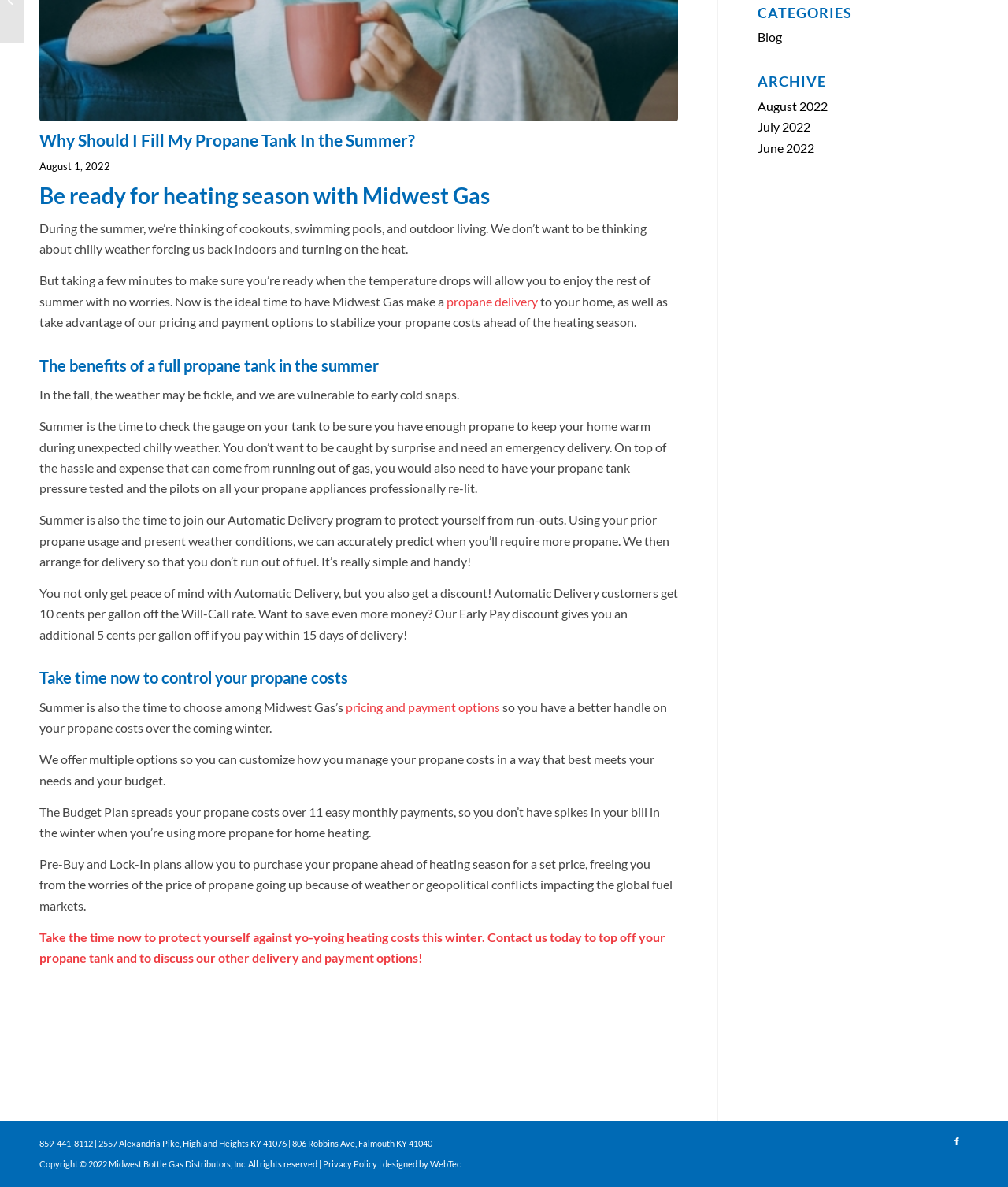From the element description Contact us today, predict the bounding box coordinates of the UI element. The coordinates must be specified in the format (top-left x, top-left y, bottom-right x, bottom-right y) and should be within the 0 to 1 range.

[0.484, 0.783, 0.577, 0.795]